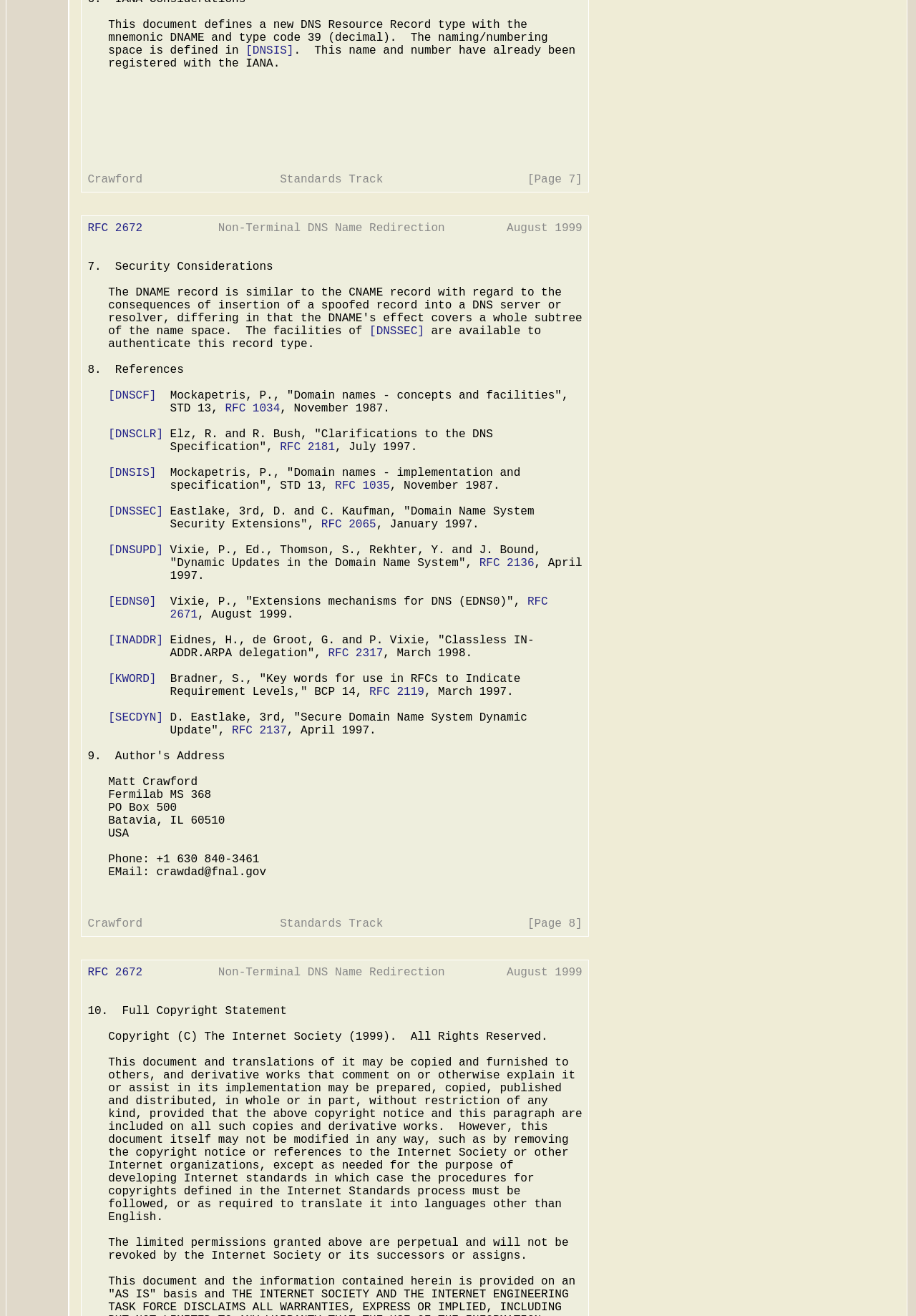Locate the bounding box coordinates of the clickable region to complete the following instruction: "Follow the link to DNSIS."

[0.268, 0.034, 0.321, 0.044]